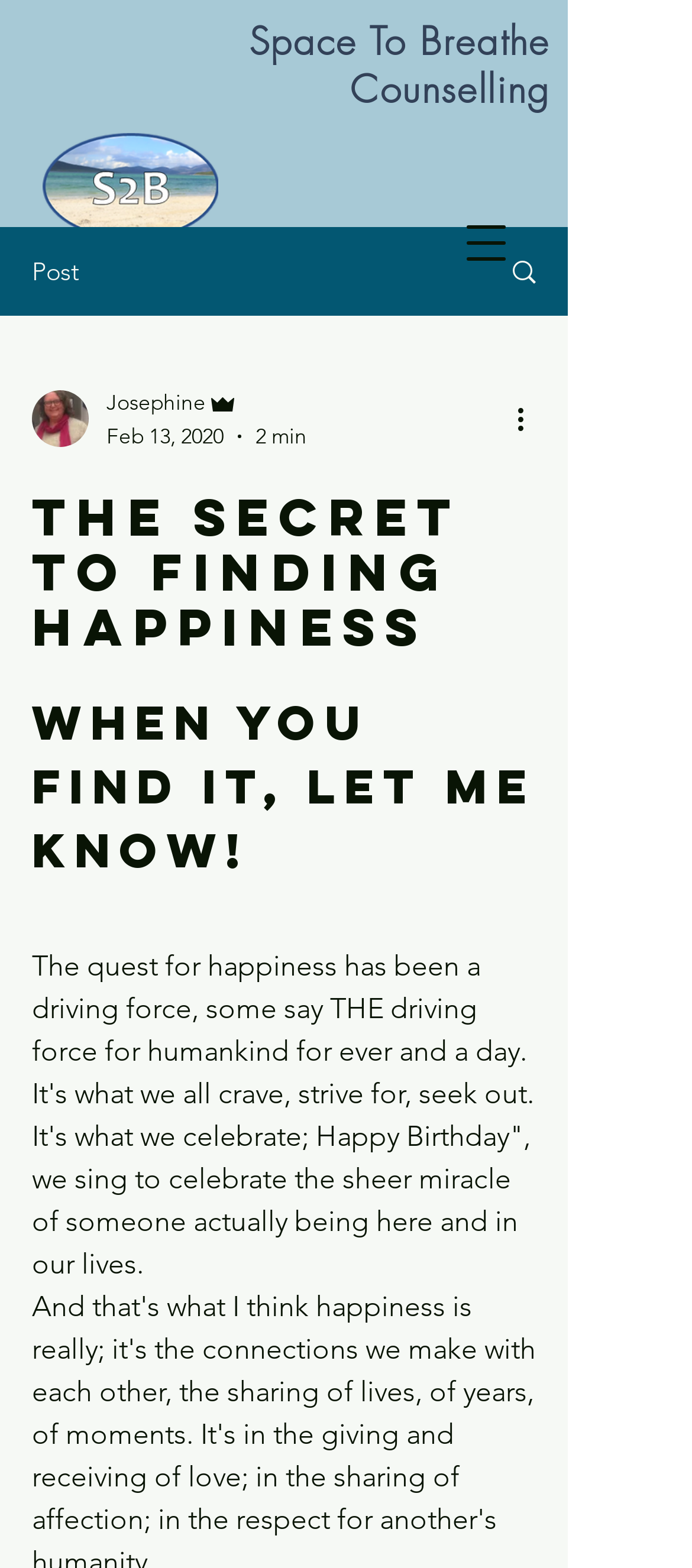From the webpage screenshot, predict the bounding box coordinates (top-left x, top-left y, bottom-right x, bottom-right y) for the UI element described here: Space To Breathe Counselling

[0.359, 0.011, 0.795, 0.072]